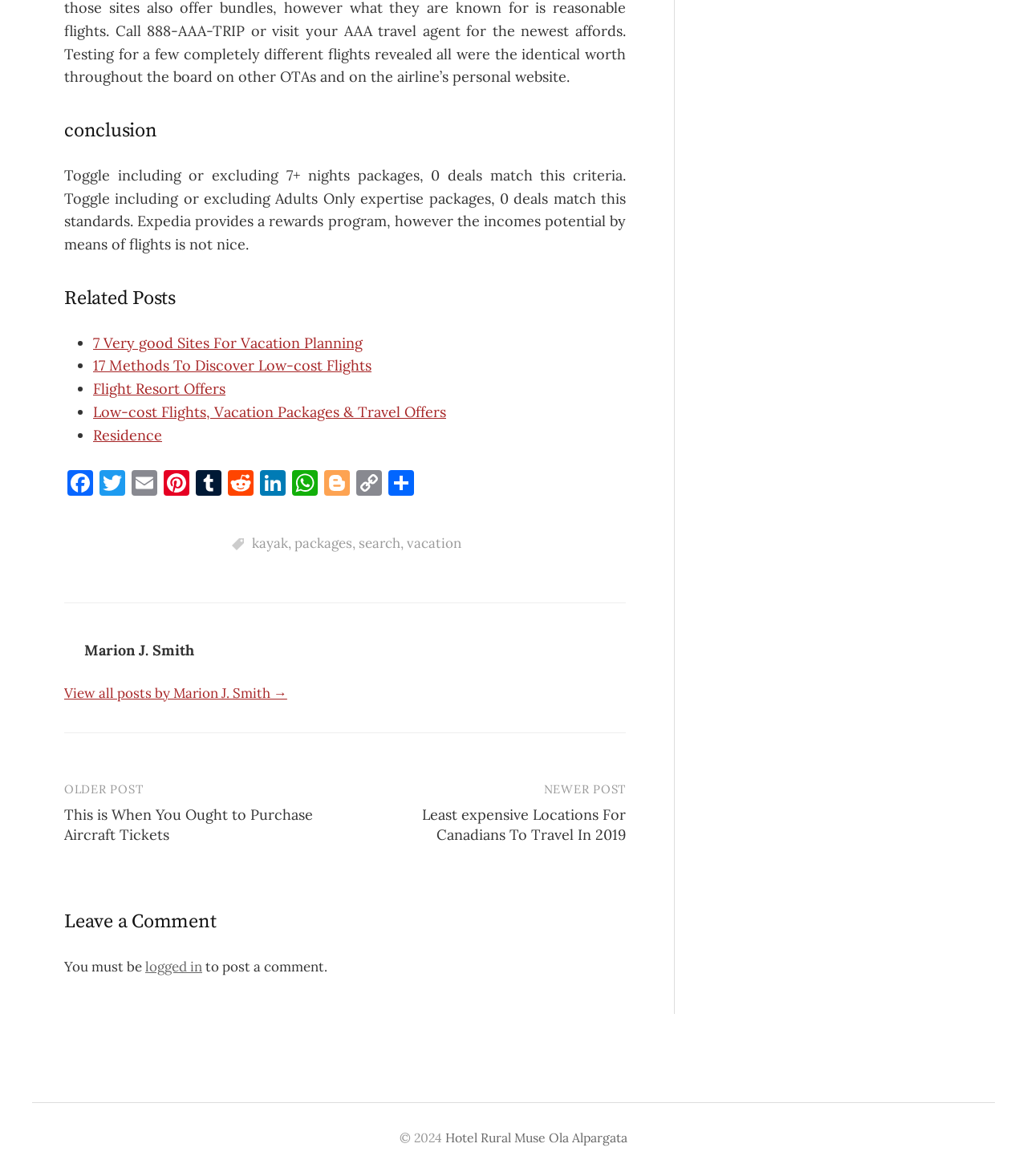Find the bounding box coordinates of the area that needs to be clicked in order to achieve the following instruction: "Read 7 Very good Sites For Vacation Planning". The coordinates should be specified as four float numbers between 0 and 1, i.e., [left, top, right, bottom].

[0.091, 0.284, 0.353, 0.299]